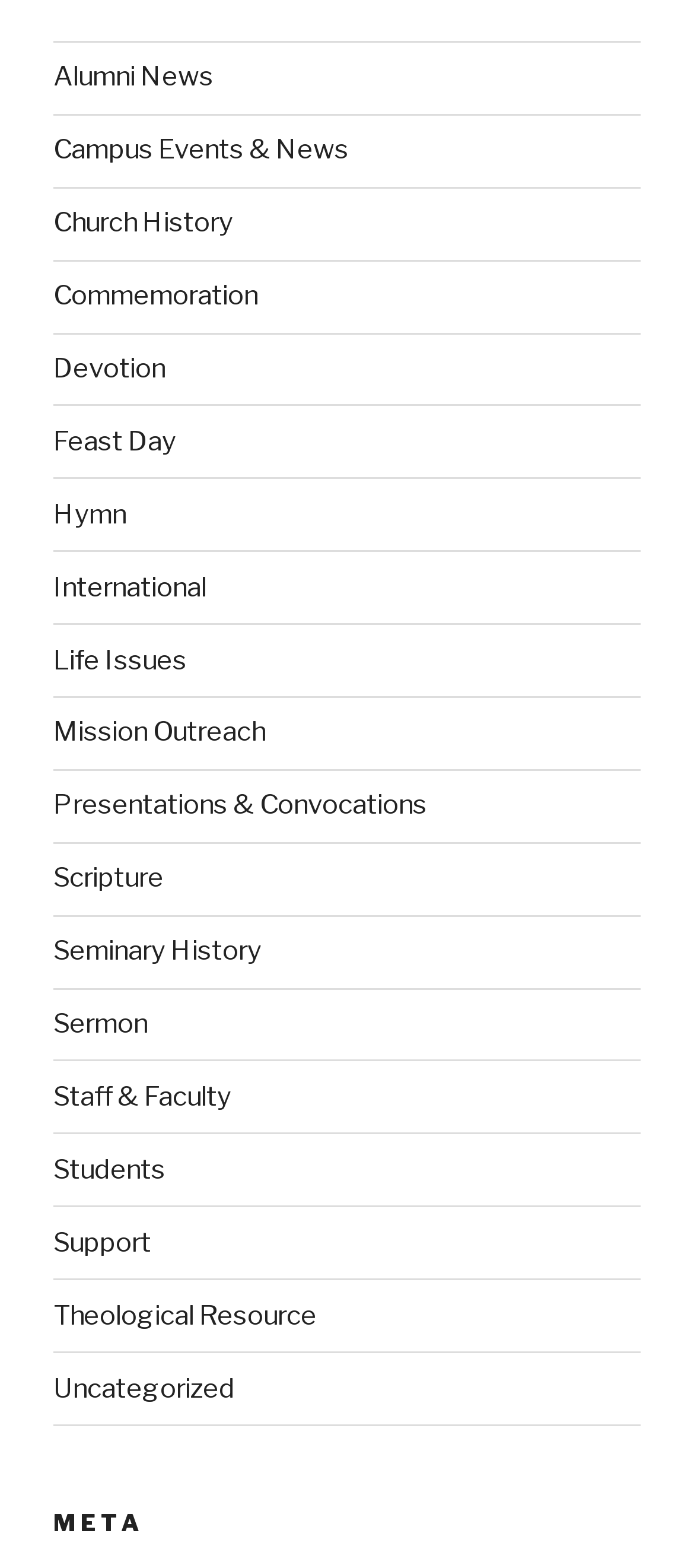Please determine the bounding box coordinates of the clickable area required to carry out the following instruction: "learn about Seminary History". The coordinates must be four float numbers between 0 and 1, represented as [left, top, right, bottom].

[0.077, 0.596, 0.377, 0.617]